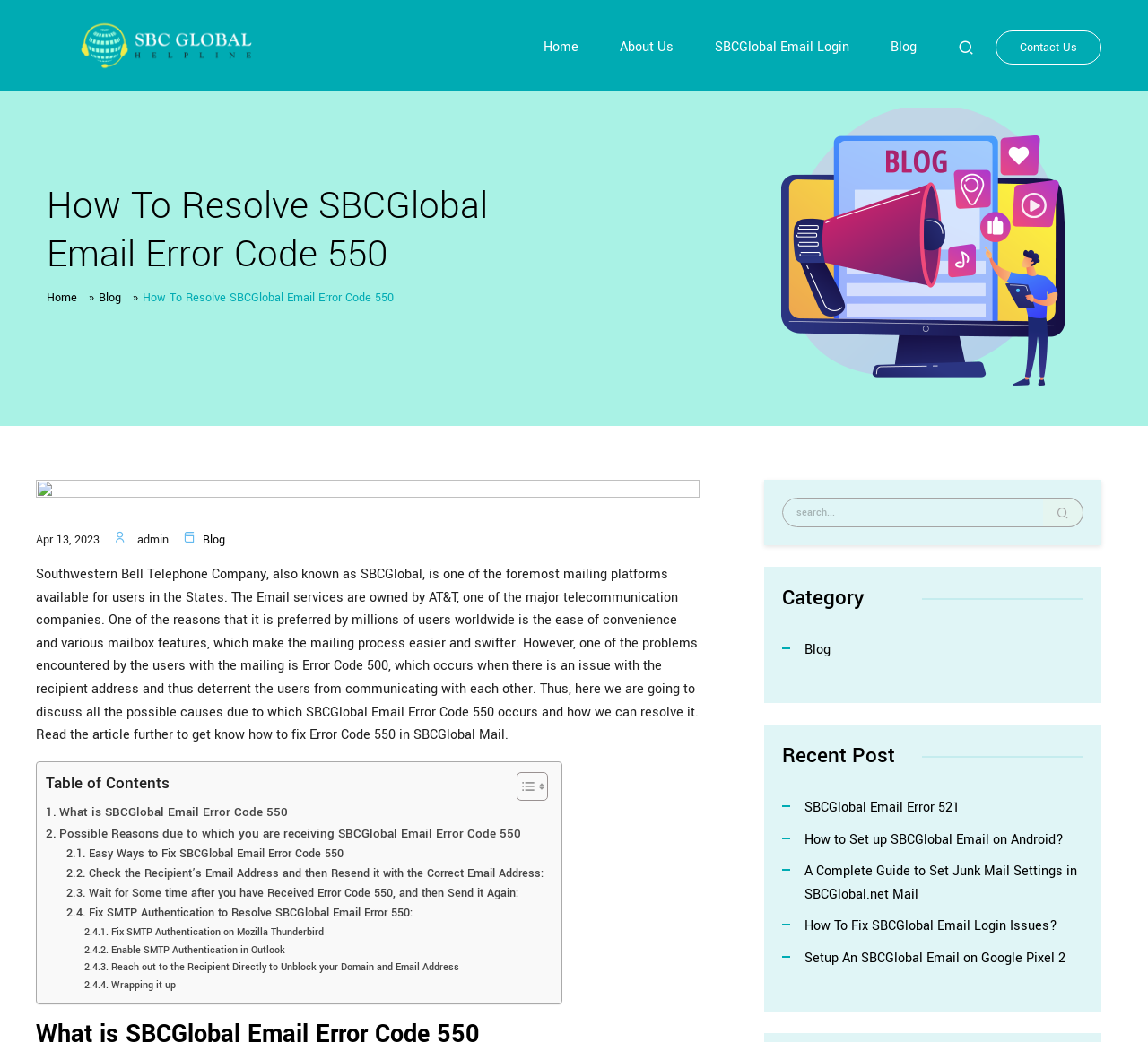Identify the bounding box coordinates of the specific part of the webpage to click to complete this instruction: "Read the article about fixing SBCGlobal Email Error Code 550".

[0.041, 0.175, 0.491, 0.268]